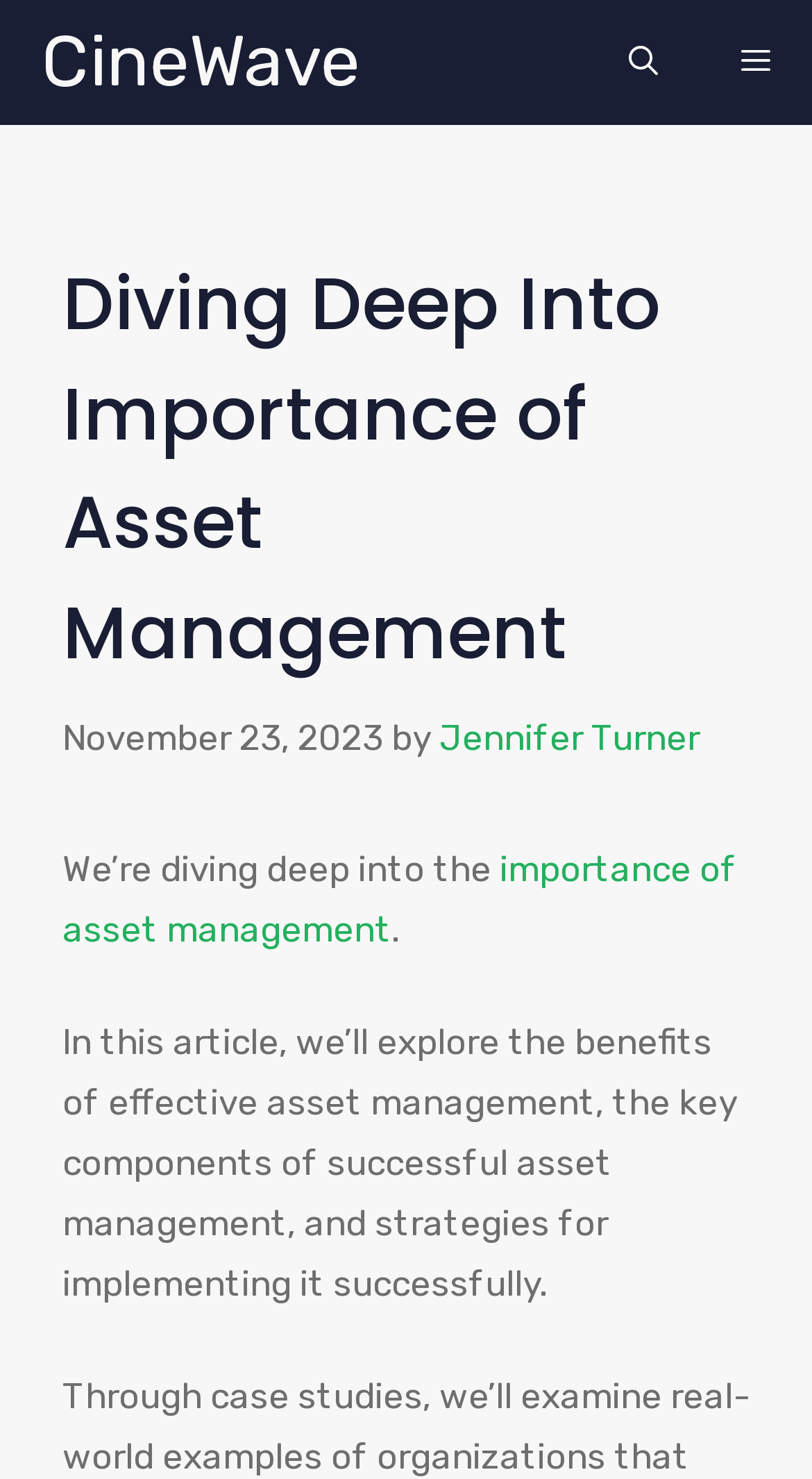Create a full and detailed caption for the entire webpage.

The webpage is about the importance of asset management, with the main title "Diving Deep Into Importance of Asset Management" prominently displayed at the top. Below the title, there is a timestamp indicating the article was published on November 23, 2023, followed by the author's name, Jennifer Turner. 

To the top left, there is a link to the website's homepage, labeled "CineWave". On the top right, there are two buttons: "MENU" and "Open search". 

The main content of the article is divided into paragraphs. The first paragraph starts with the sentence "We’re diving deep into the importance of asset management" and continues to explain the purpose of the article, which is to explore the benefits, key components, and strategies for successful asset management.